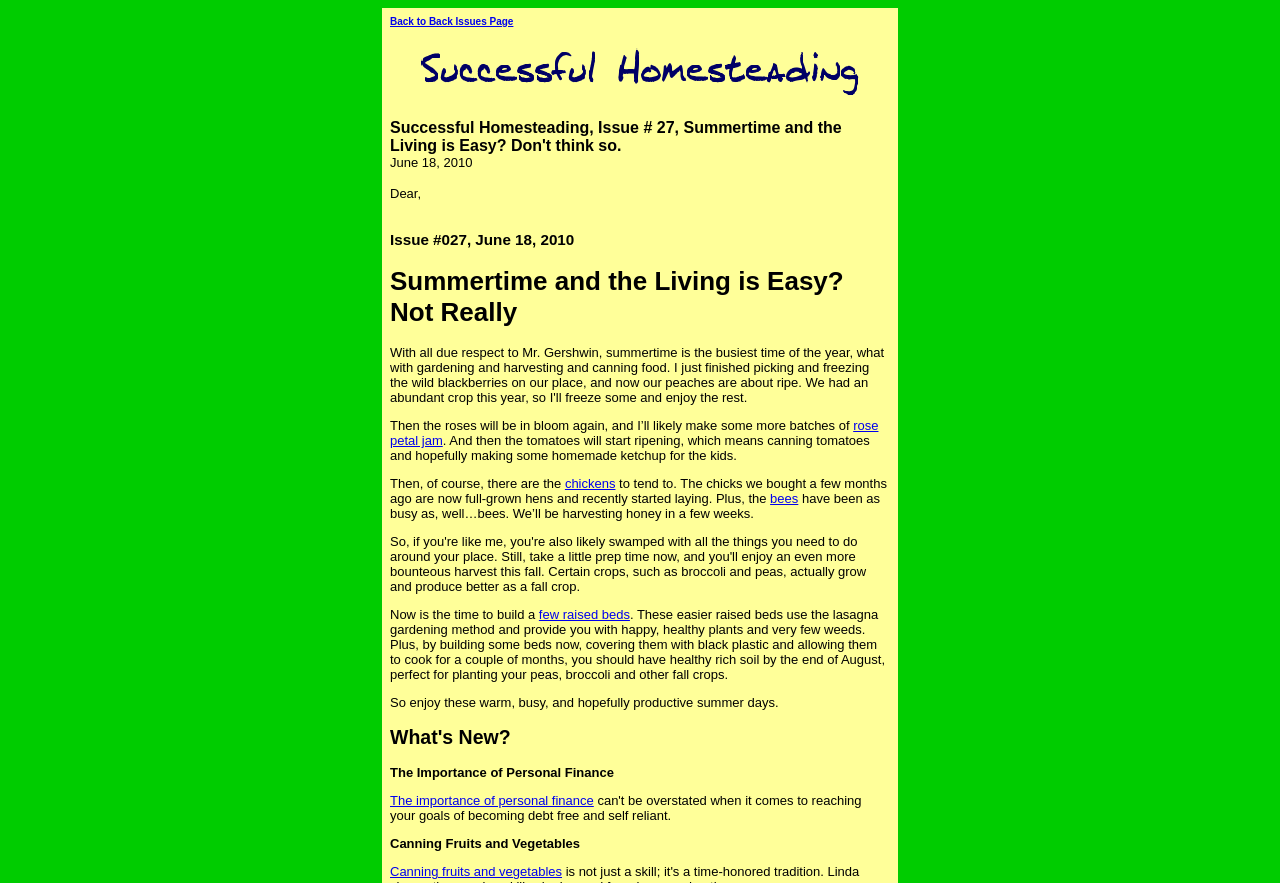Provide an in-depth caption for the contents of the webpage.

This webpage is about Successful Homesteading, Issue #27, with a focus on summertime and the living being easy. At the top, there is a link to "Back to Back Issues Page" on the left side. Below it, there is an image taking up most of the width. 

The main content starts with a heading "Issue #027, June 18, 2010" followed by another heading "Summertime and the Living is Easy? Not Really". The article discusses the author's experience with homesteading during the summer, mentioning tasks such as making rose petal jam, canning tomatoes, and tending to chickens and bees. There are links to related topics, including "rose petal jam", "chickens", and "bees". 

The article also talks about building raised beds using the lasagna gardening method, which can provide healthy soil for fall crops. The text is divided into paragraphs, with some sentences being links to other articles, such as "The Importance of Personal Finance" and "Canning Fruits and Vegetables". 

At the bottom, there is a heading "What's New?" followed by links to related articles. Overall, the webpage is focused on sharing the author's experience and knowledge on homesteading and self-sufficiency during the summer season.